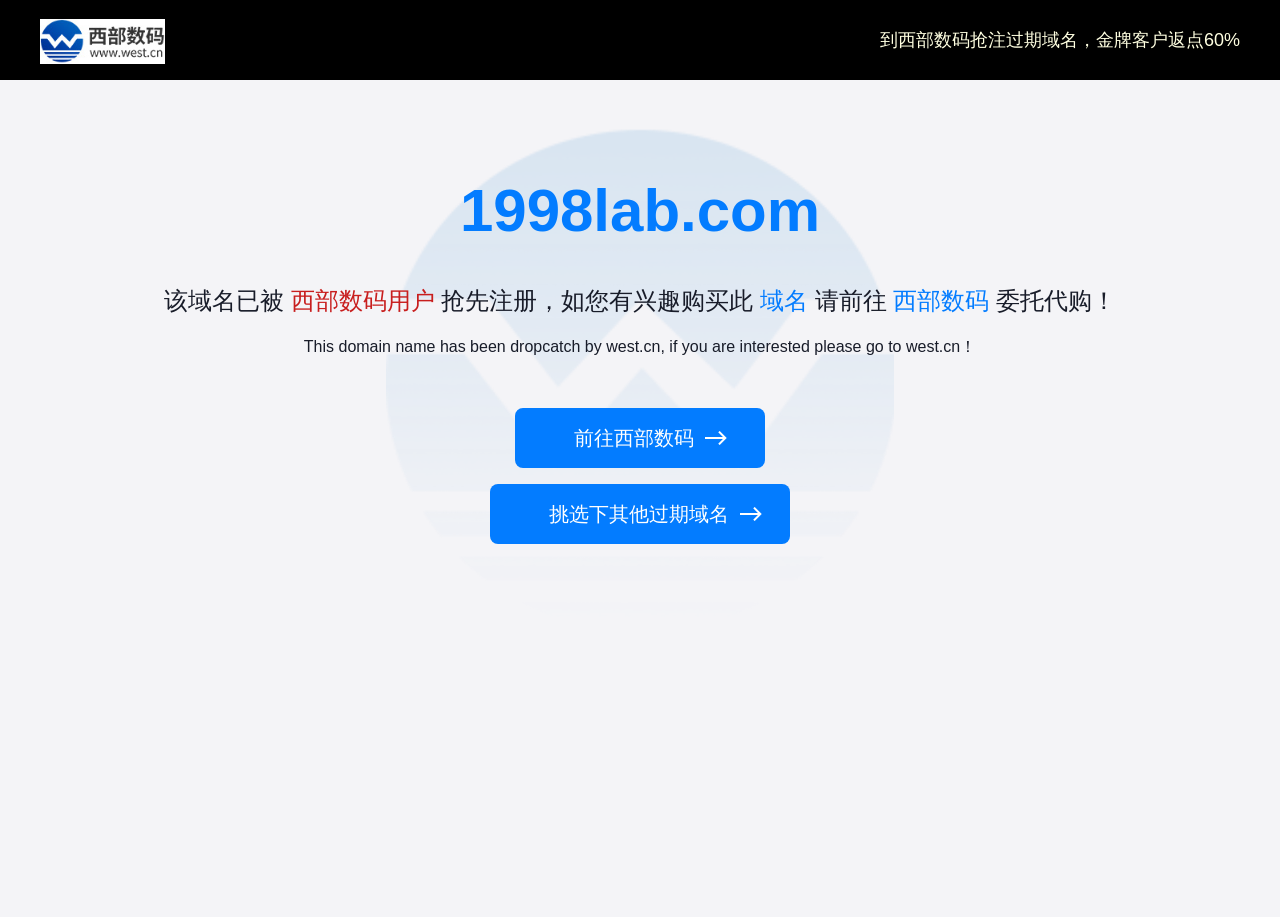What is the alternative action suggested on this webpage?
Give a detailed response to the question by analyzing the screenshot.

The webpage provides a link to select other expired domain names, which suggests that users can explore other domain name options if they are not interested in the current one.